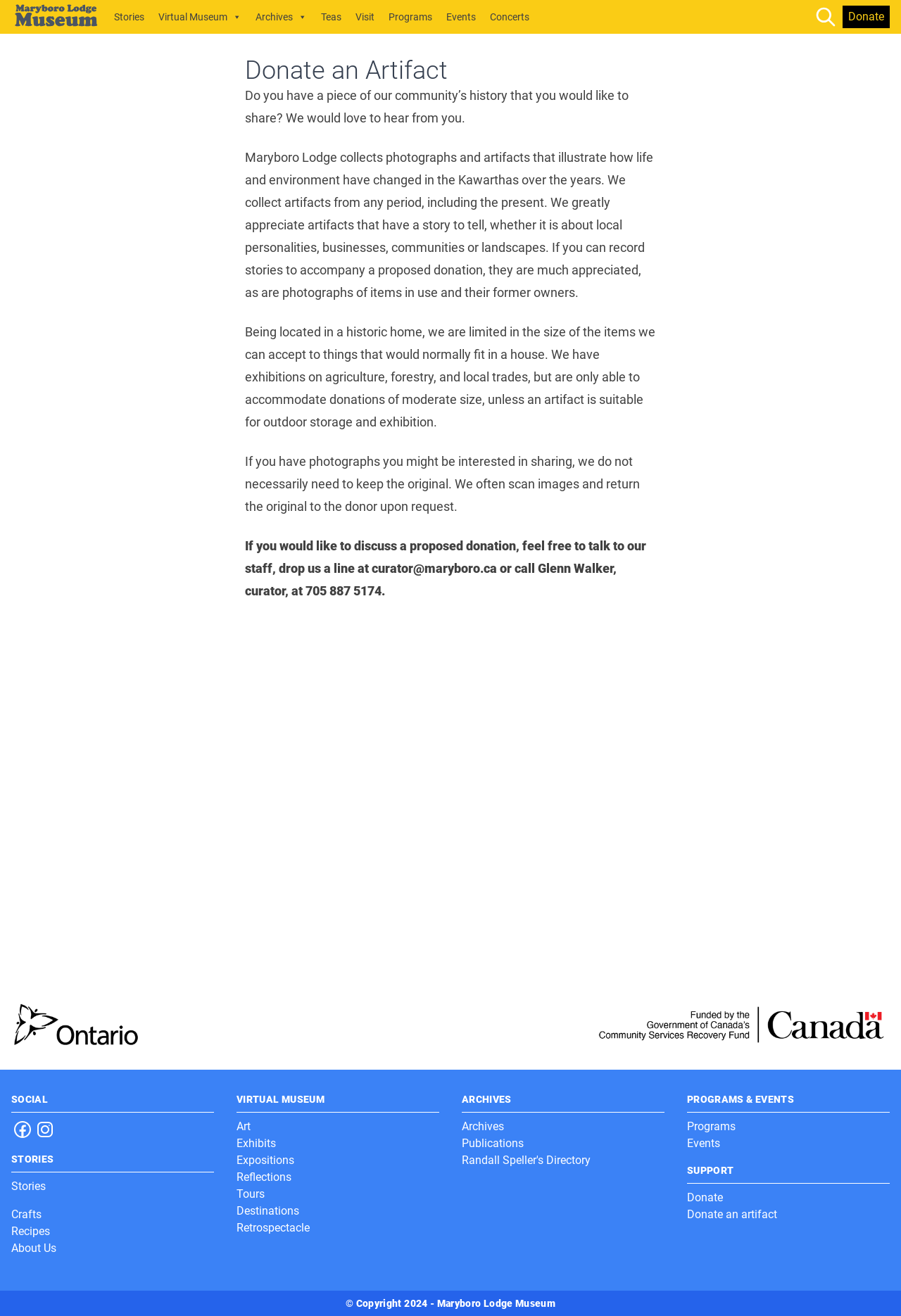Use a single word or phrase to answer the question:
What is the name of the museum?

Maryboro Lodge Museum